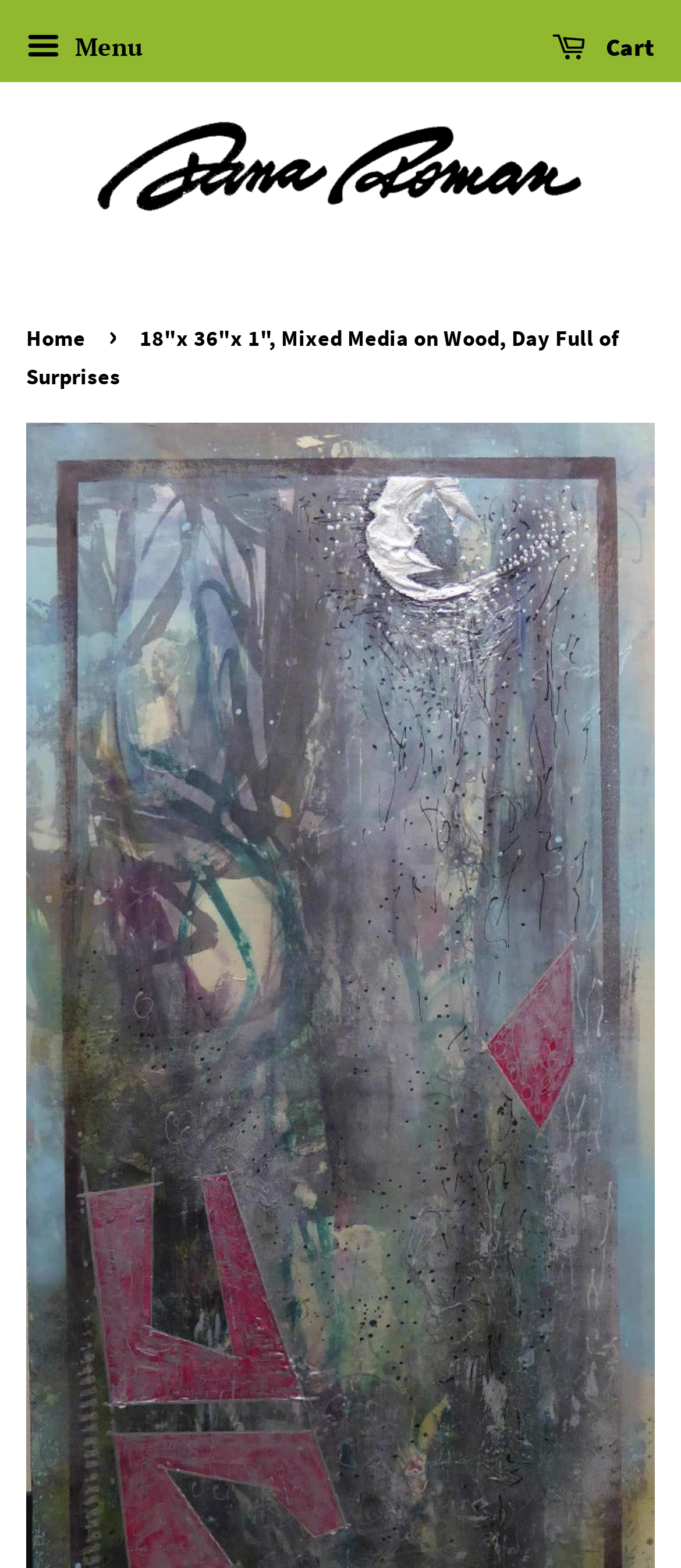Identify and extract the heading text of the webpage.

18"x 36"x 1", Mixed Media on Wood, Day Full of Surprises